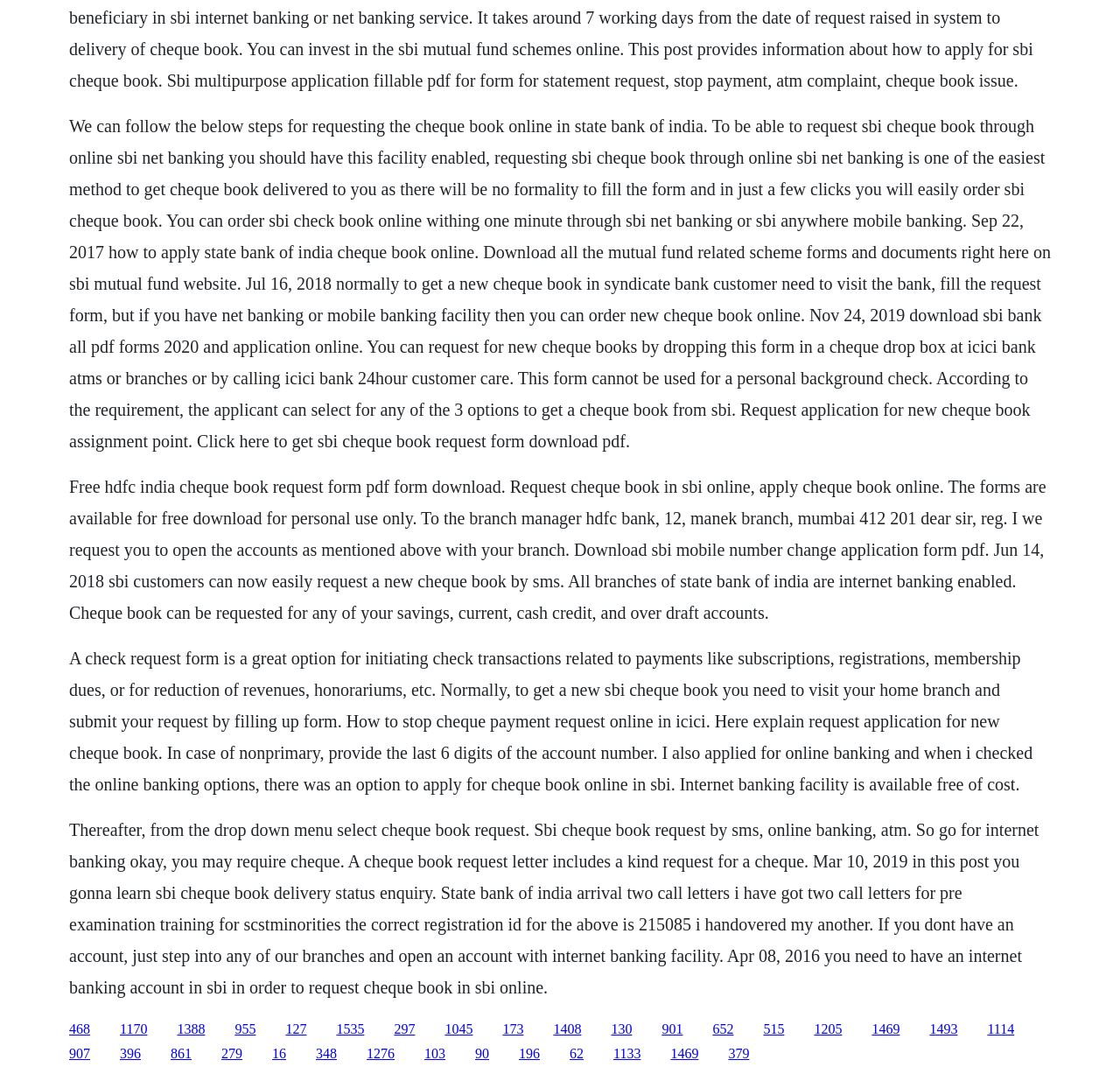How can SBI customers request a cheque book by SMS?
Please ensure your answer to the question is detailed and covers all necessary aspects.

The webpage mentions that SBI customers can now easily request a new cheque book by sending an SMS, although the exact SMS format or number is not provided.